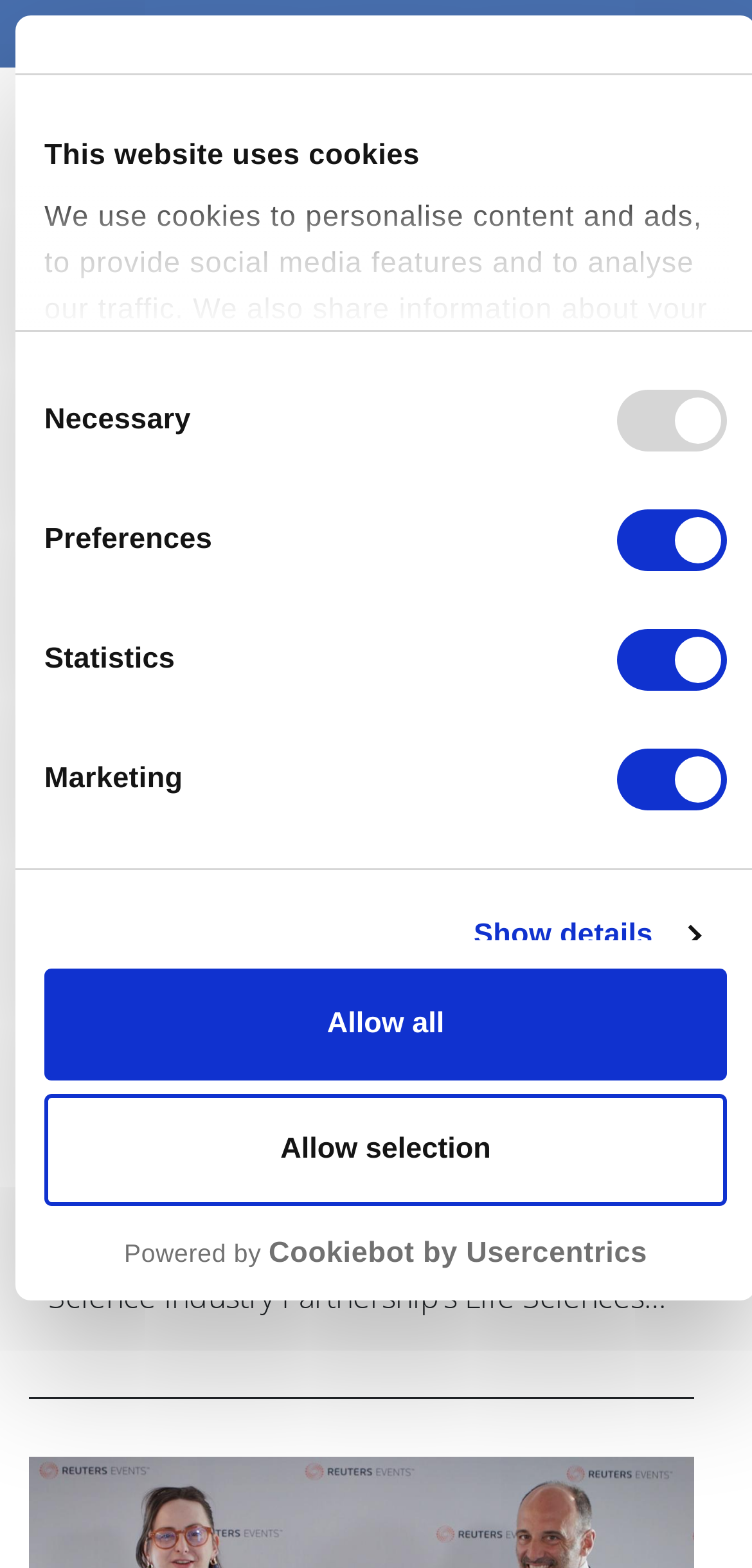Locate the bounding box coordinates of the element that should be clicked to execute the following instruction: "Go to the 'Home' page".

[0.194, 0.059, 0.806, 0.103]